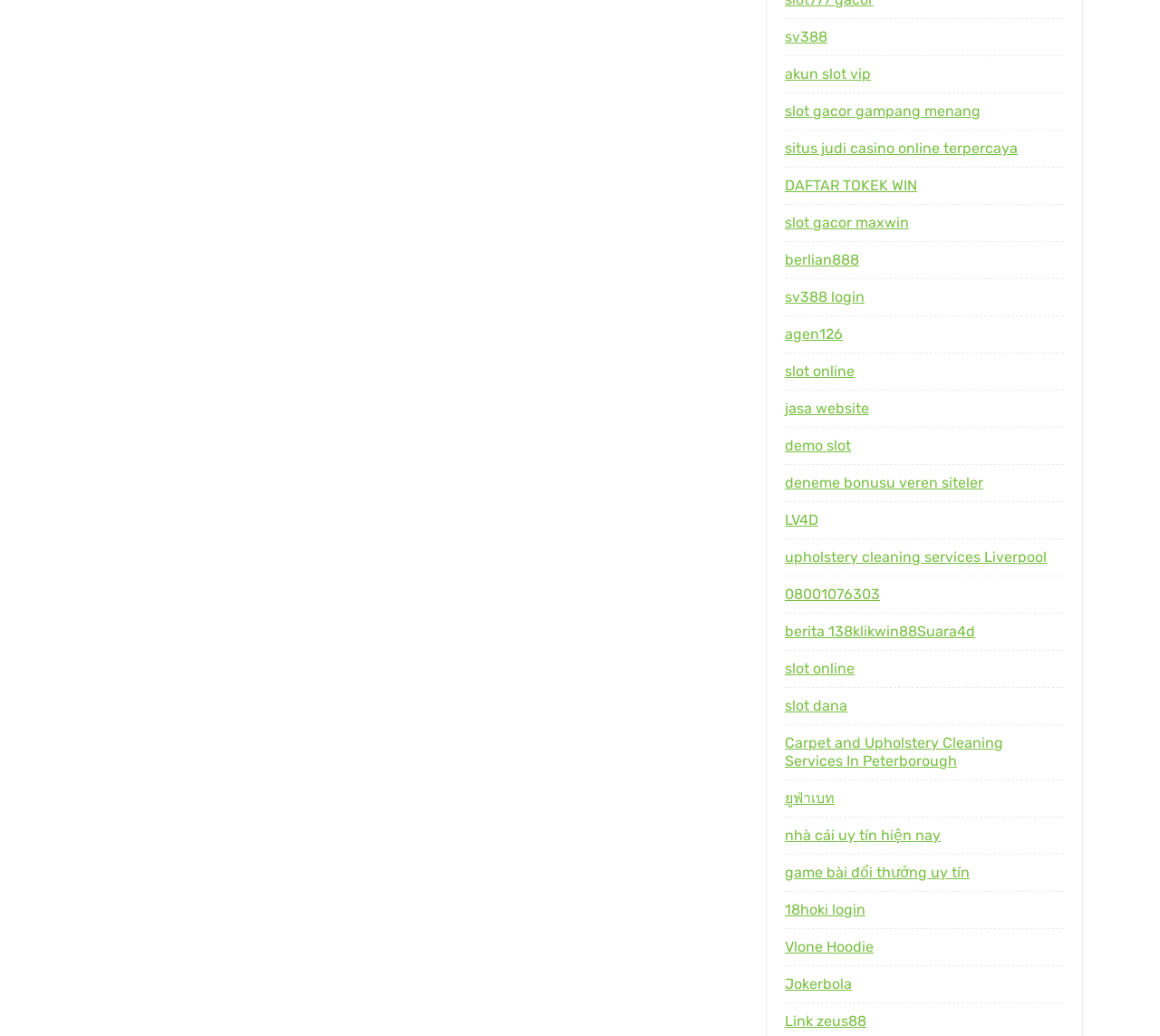Could you specify the bounding box coordinates for the clickable section to complete the following instruction: "Explore the slot gacor gampang menang page"?

[0.677, 0.099, 0.845, 0.116]